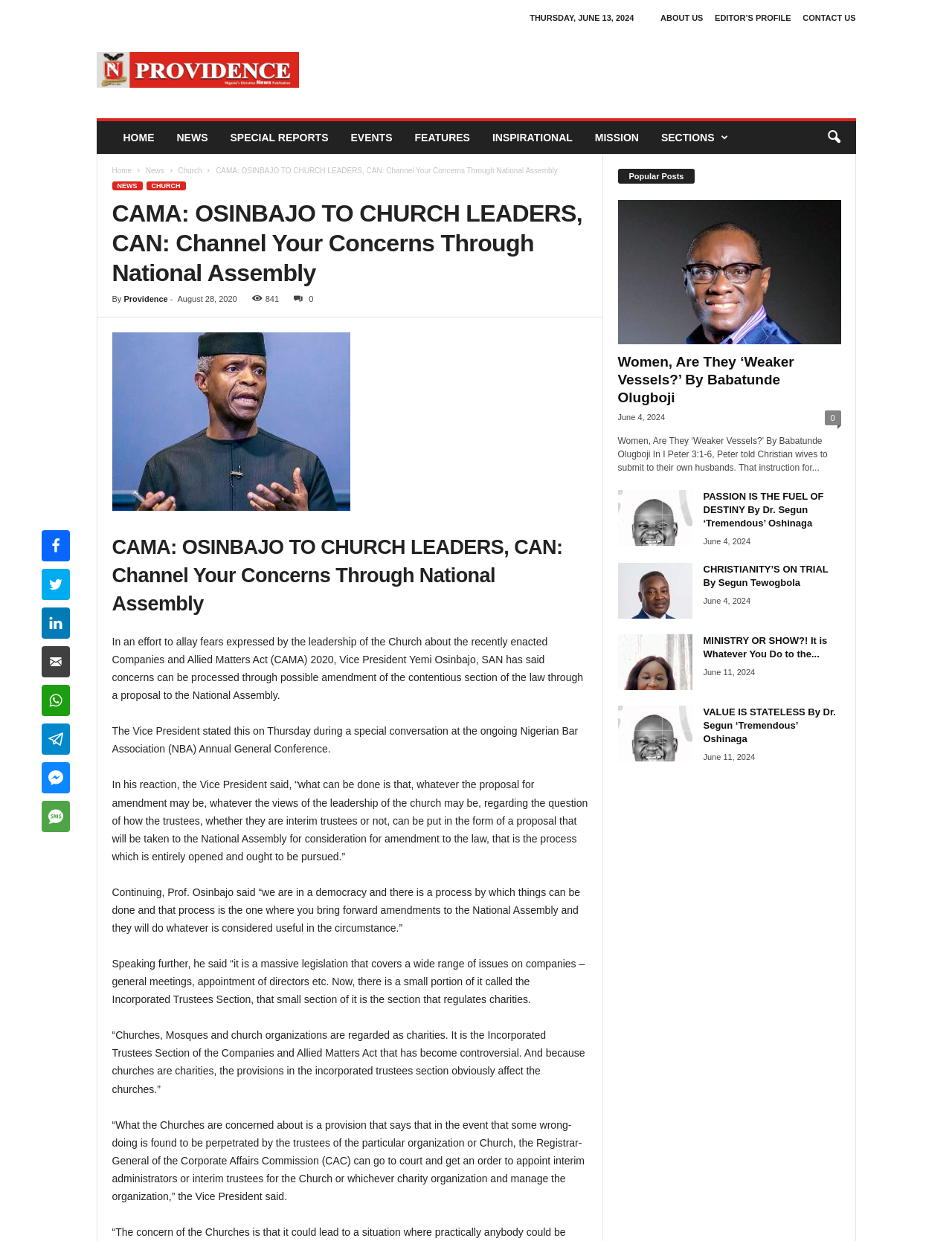Please identify the bounding box coordinates of the element's region that needs to be clicked to fulfill the following instruction: "Search using the search icon". The bounding box coordinates should consist of four float numbers between 0 and 1, i.e., [left, top, right, bottom].

[0.858, 0.098, 0.893, 0.124]